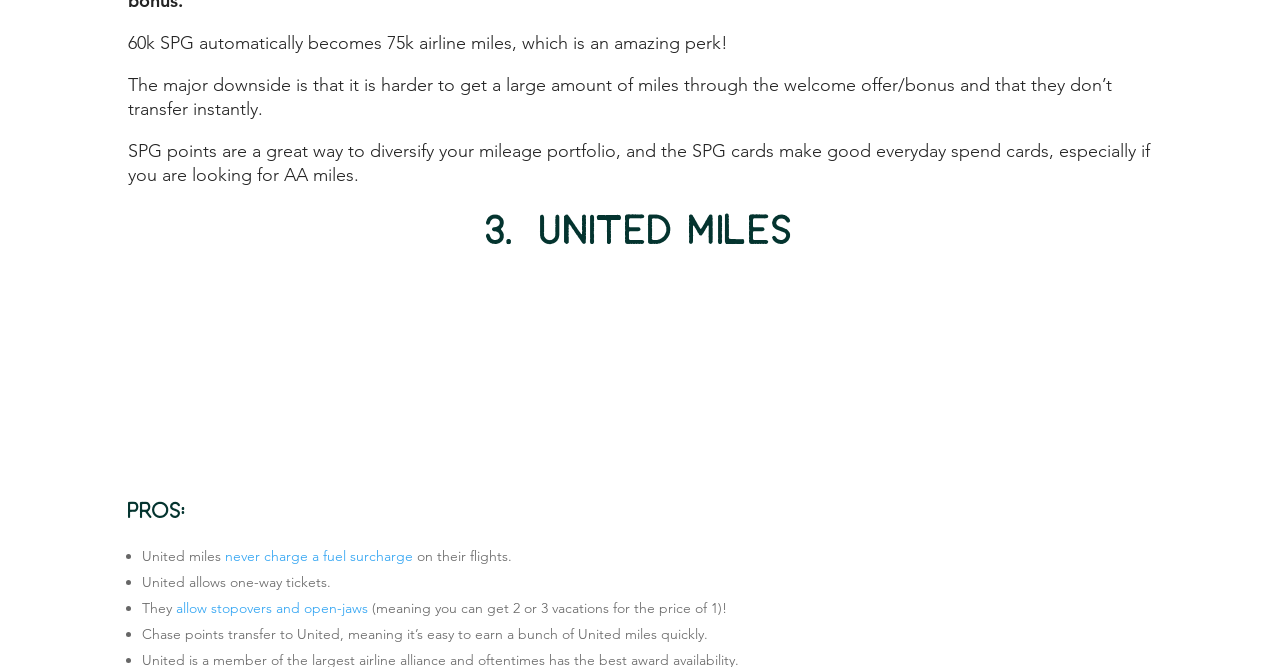Locate the UI element described by charge a fuel surcharge. and provide its bounding box coordinates. Use the format (top-left x, top-left y, bottom-right x, bottom-right y) with all values as floating point numbers between 0 and 1.

[0.143, 0.761, 0.262, 0.788]